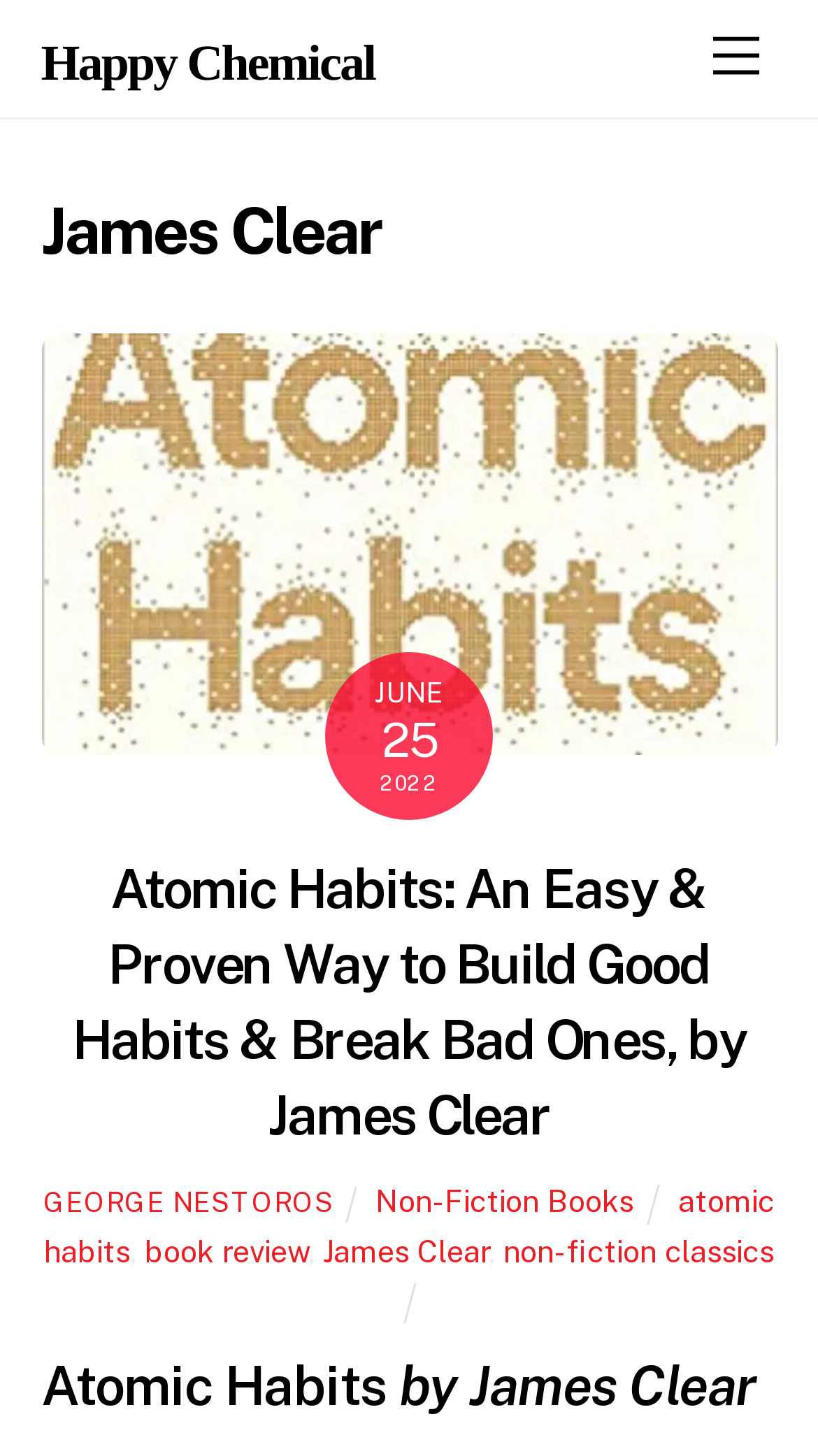Kindly determine the bounding box coordinates of the area that needs to be clicked to fulfill this instruction: "Visit the 'Atomic Habits book' page".

[0.05, 0.485, 0.95, 0.512]